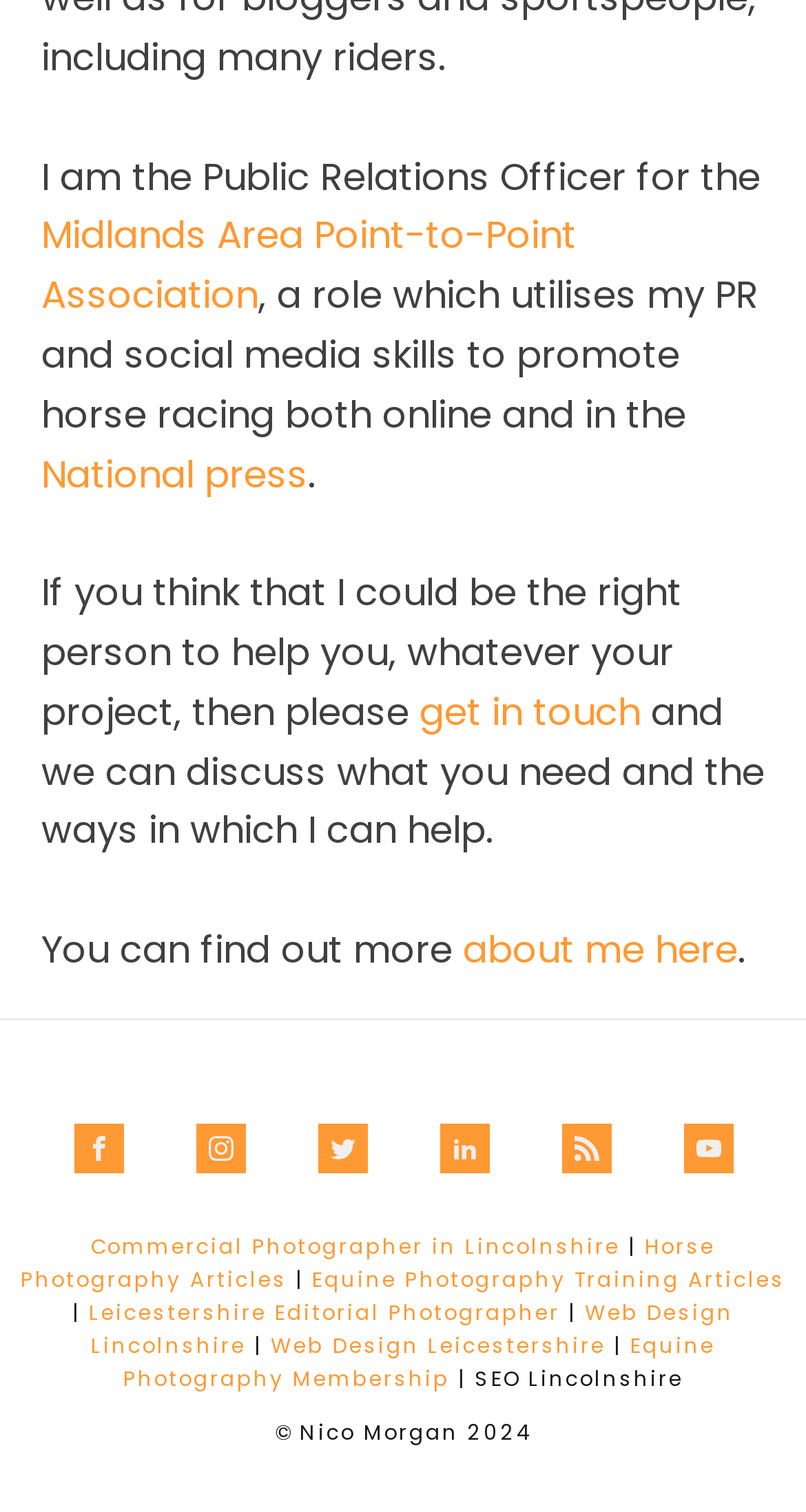Please identify the bounding box coordinates of the element that needs to be clicked to perform the following instruction: "Get in touch with the Public Relations Officer".

[0.521, 0.453, 0.795, 0.487]